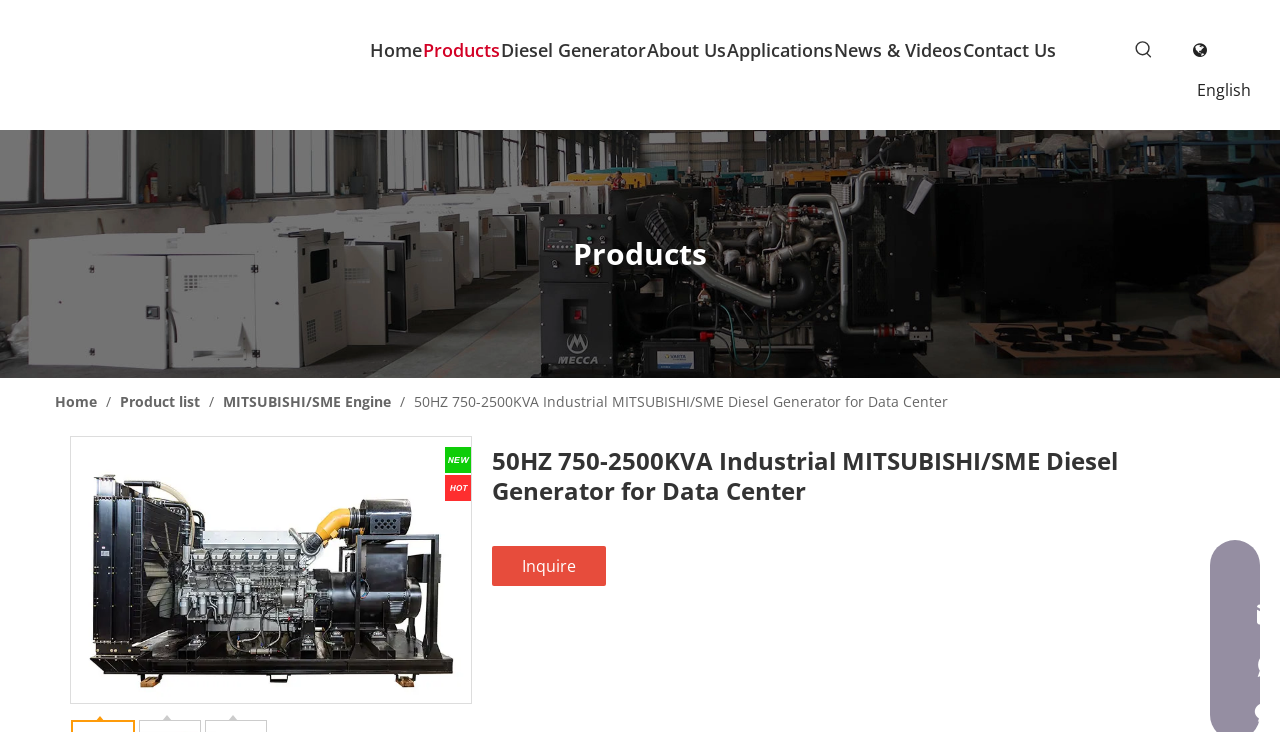Using the element description provided, determine the bounding box coordinates in the format (top-left x, top-left y, bottom-right x, bottom-right y). Ensure that all values are floating point numbers between 0 and 1. Element description: parent_node: Welcome to join us

[0.008, 0.048, 0.242, 0.081]